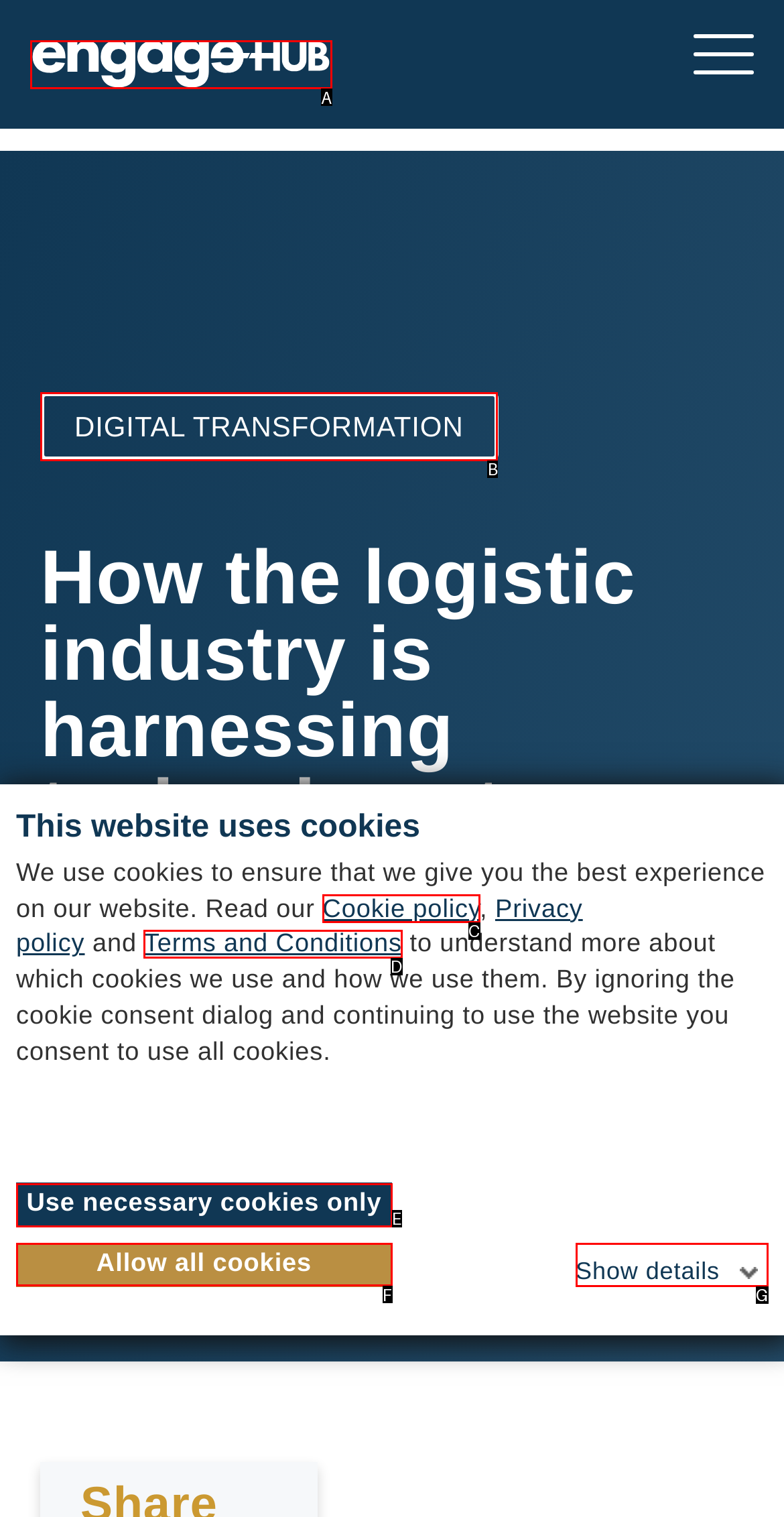Which option is described as follows: Terms and Conditions
Answer with the letter of the matching option directly.

D